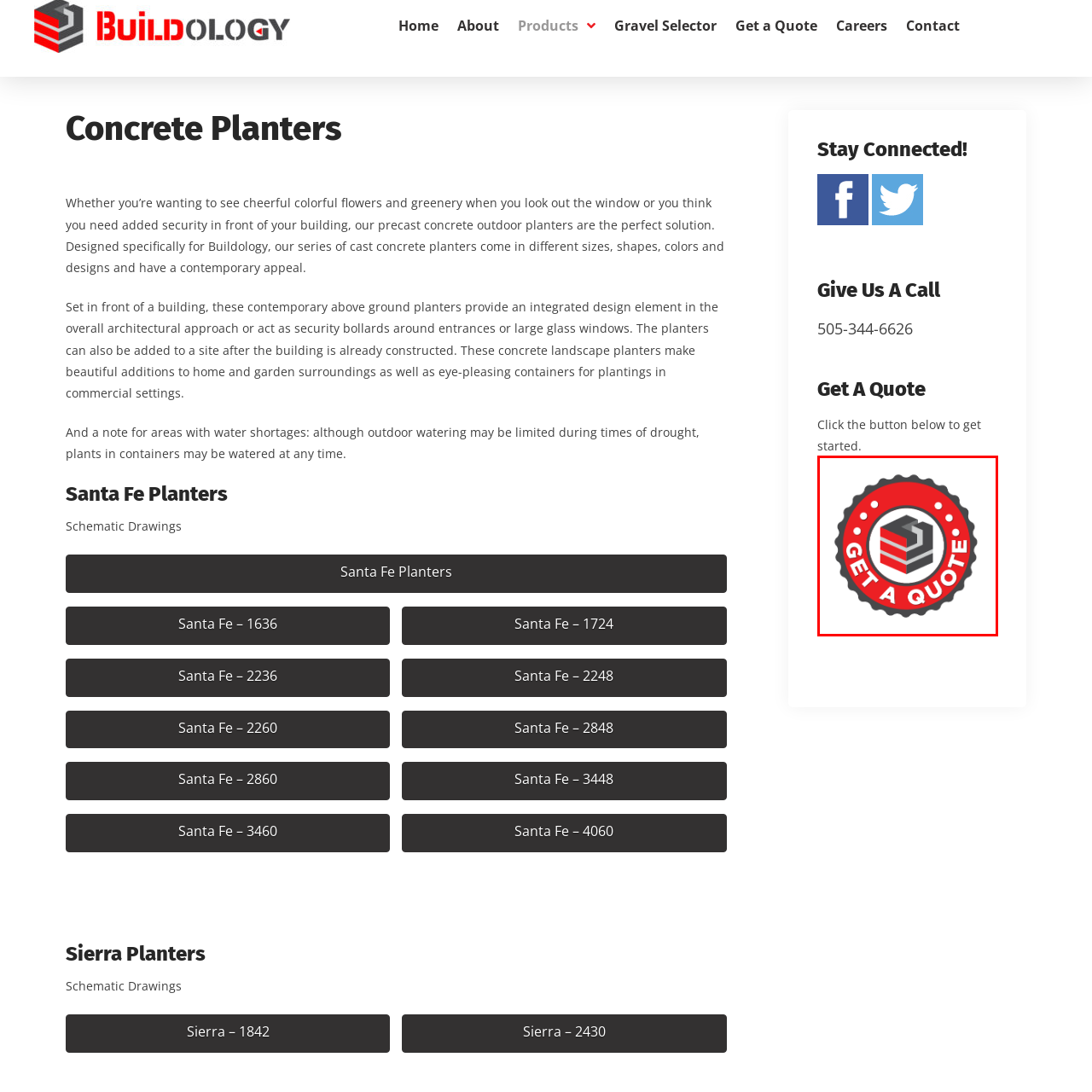What is the purpose of the seal?
Review the content shown inside the red bounding box in the image and offer a detailed answer to the question, supported by the visual evidence.

The caption explains that the seal serves as a 'call to action, encouraging visitors to inquire for pricing or quotes related to their concrete planter needs', which implies that the purpose of the seal is to prompt visitors to take a specific action.